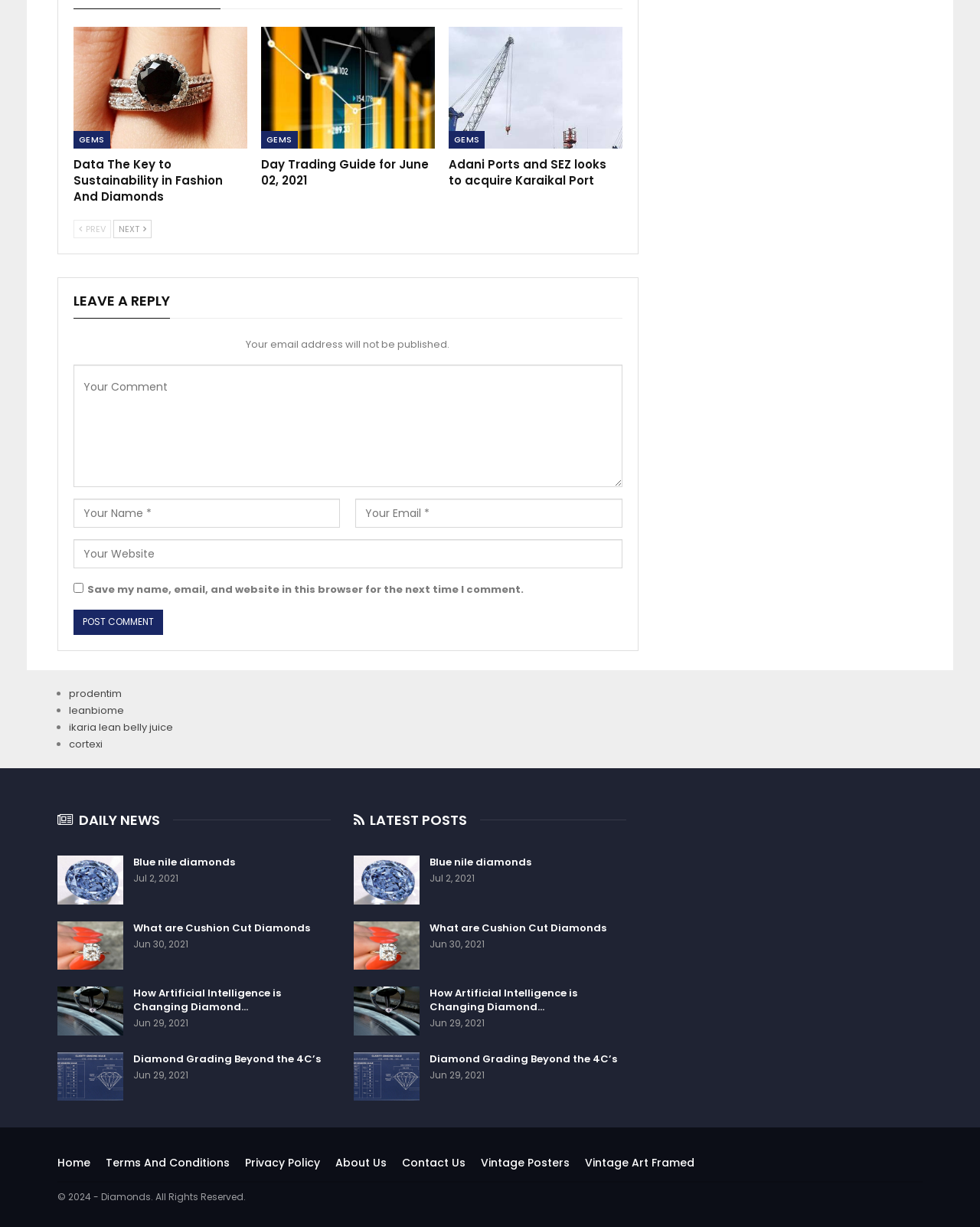Please find the bounding box for the UI component described as follows: "More".

None